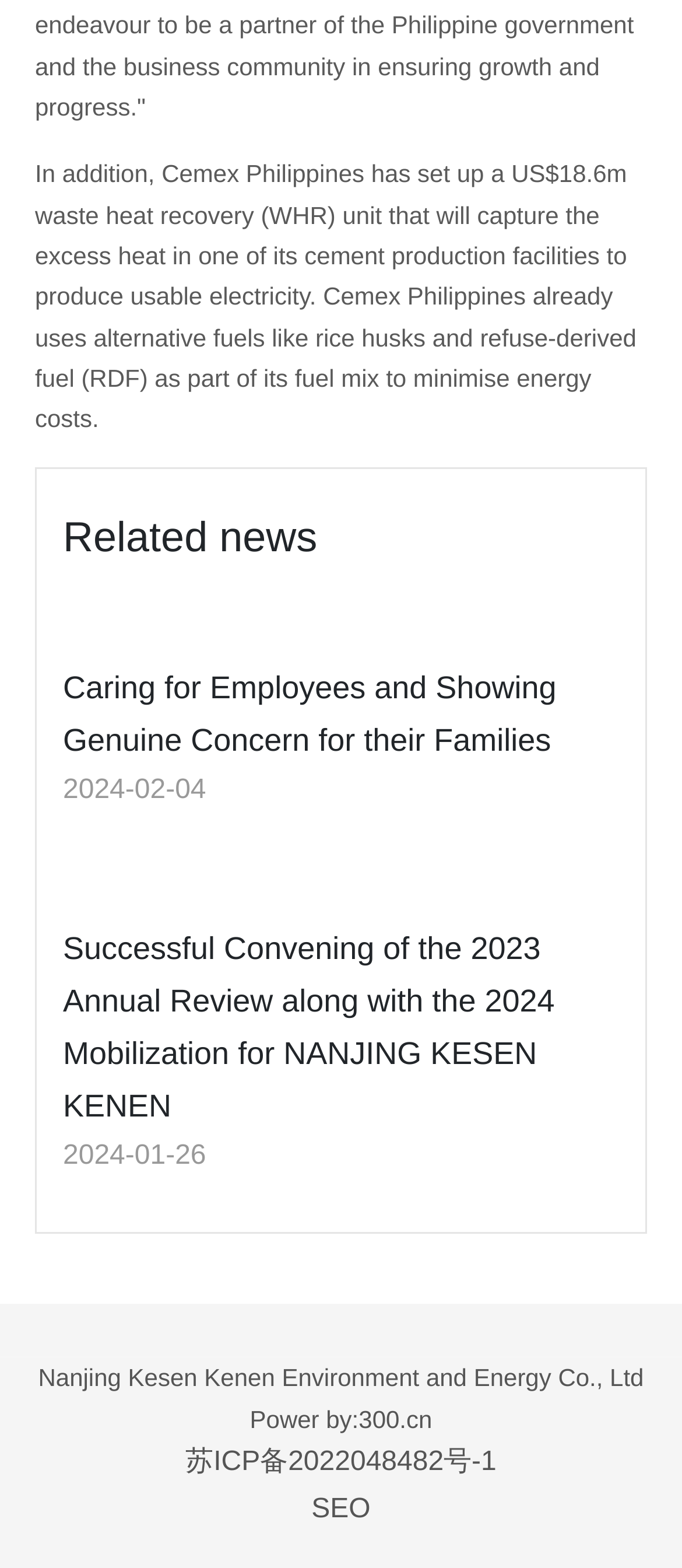What is the topic of the first news article?
Offer a detailed and full explanation in response to the question.

The first news article is about Cemex Philippines setting up a waste heat recovery unit to capture excess heat and produce usable electricity, as stated in the StaticText element with ID 64.